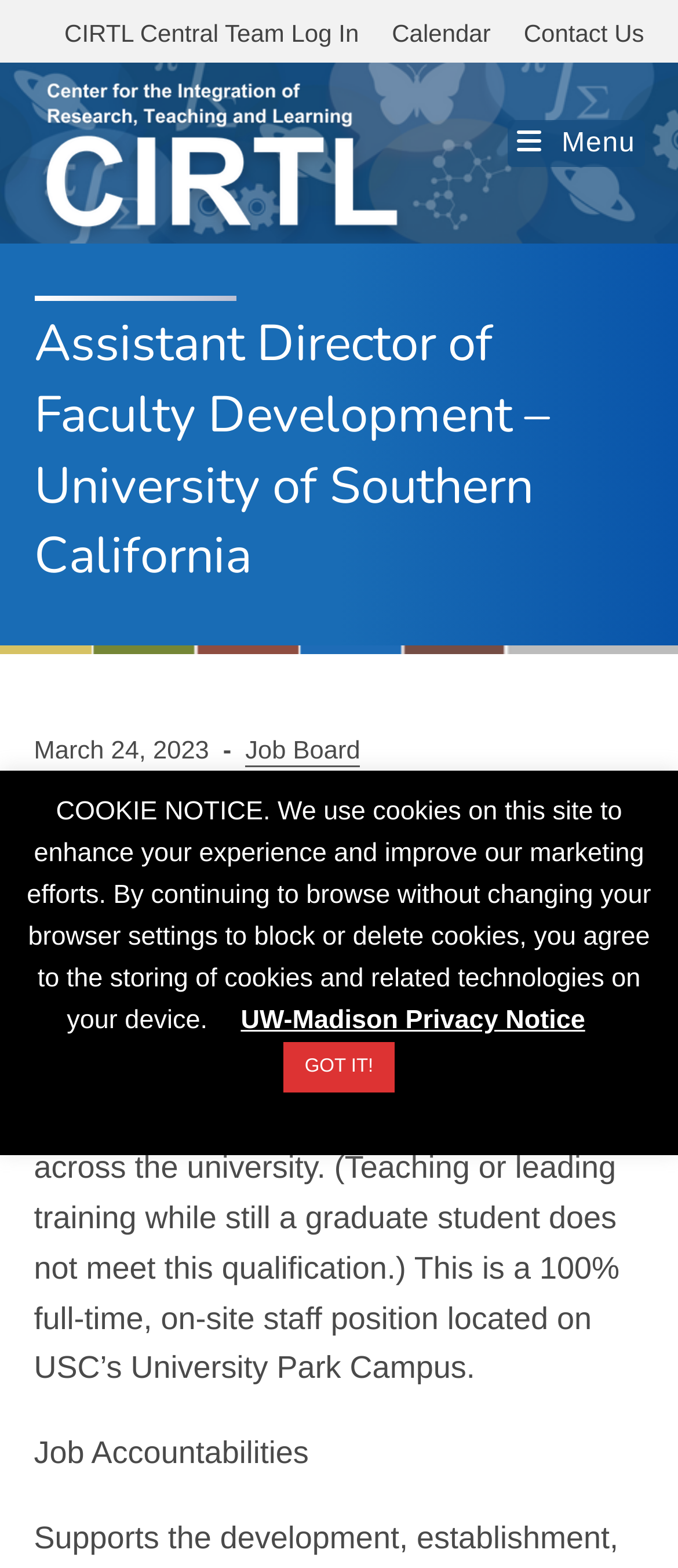Kindly determine the bounding box coordinates for the clickable area to achieve the given instruction: "view calendar".

[0.578, 0.009, 0.724, 0.034]